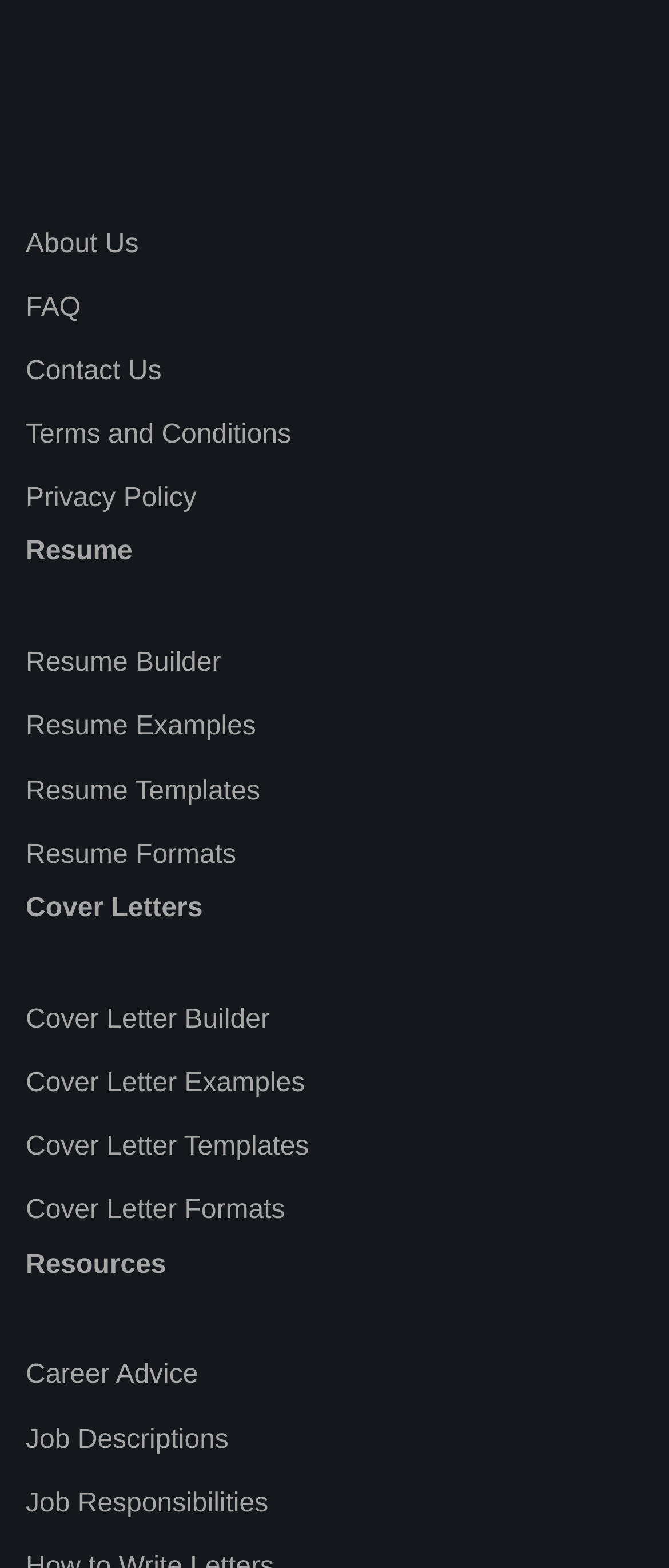Locate the bounding box coordinates of the clickable part needed for the task: "view job descriptions".

[0.038, 0.909, 0.342, 0.927]